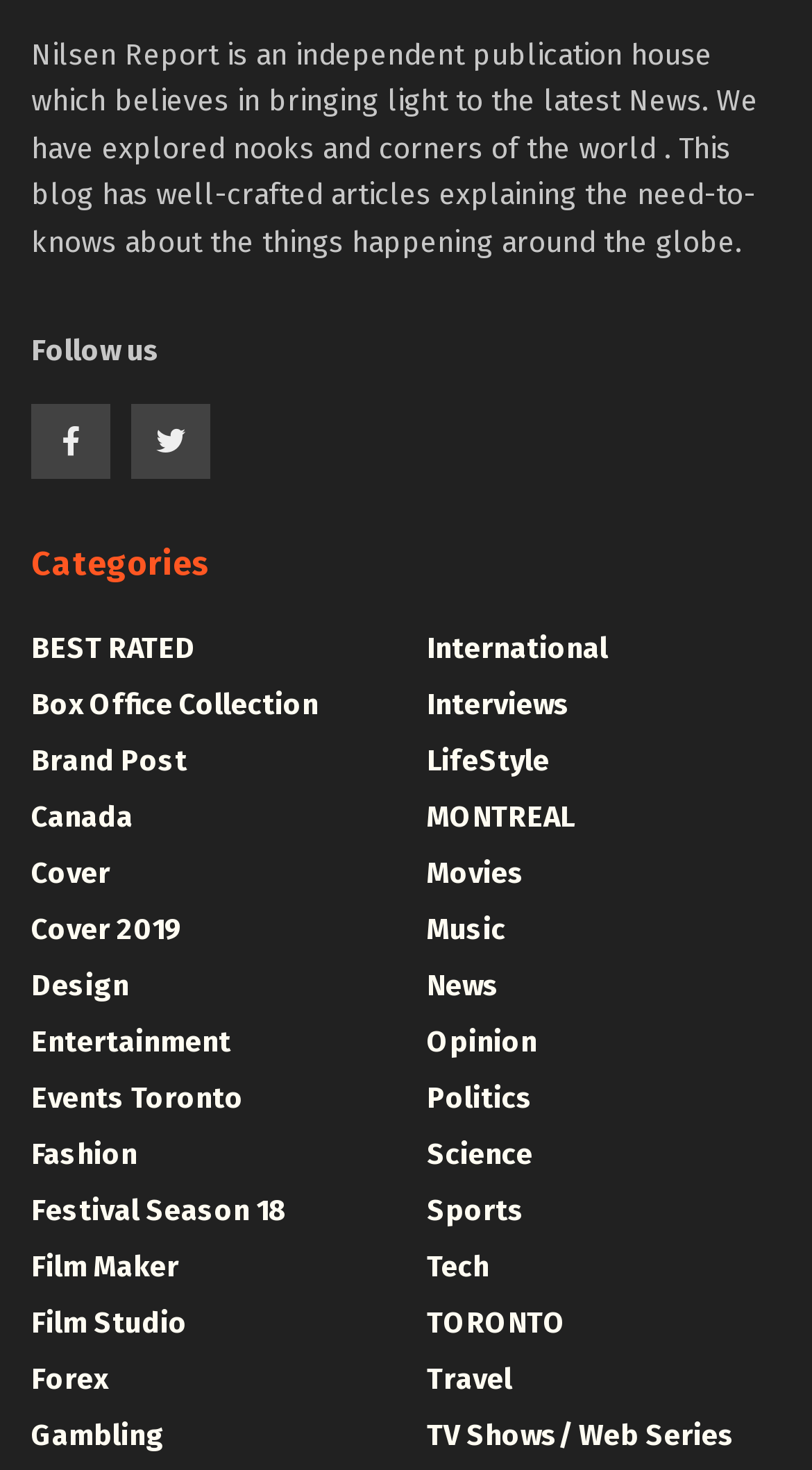Select the bounding box coordinates of the element I need to click to carry out the following instruction: "Read news about Canada".

[0.038, 0.544, 0.164, 0.568]